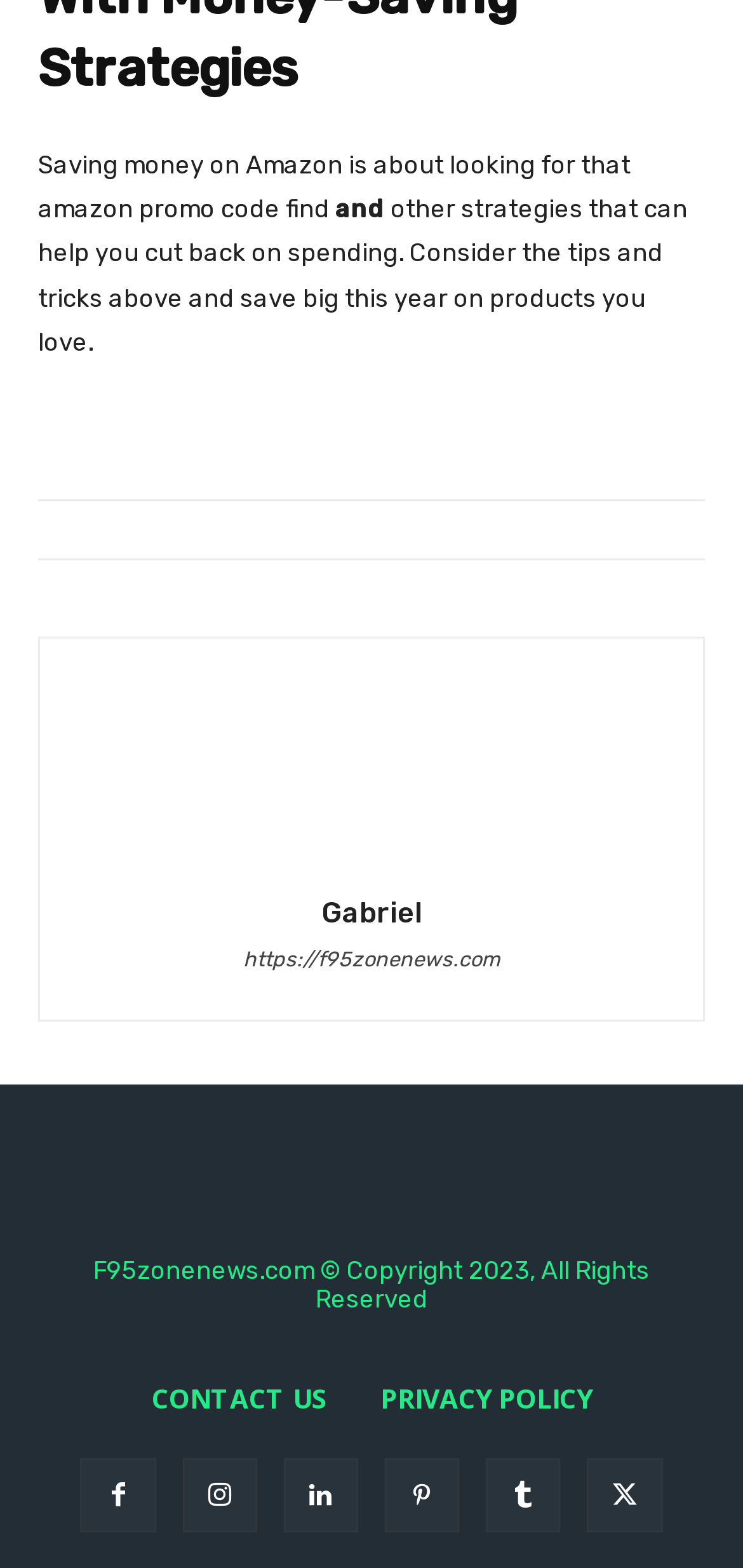Locate the bounding box coordinates of the clickable part needed for the task: "click on the link to contact us".

[0.168, 0.863, 0.476, 0.921]